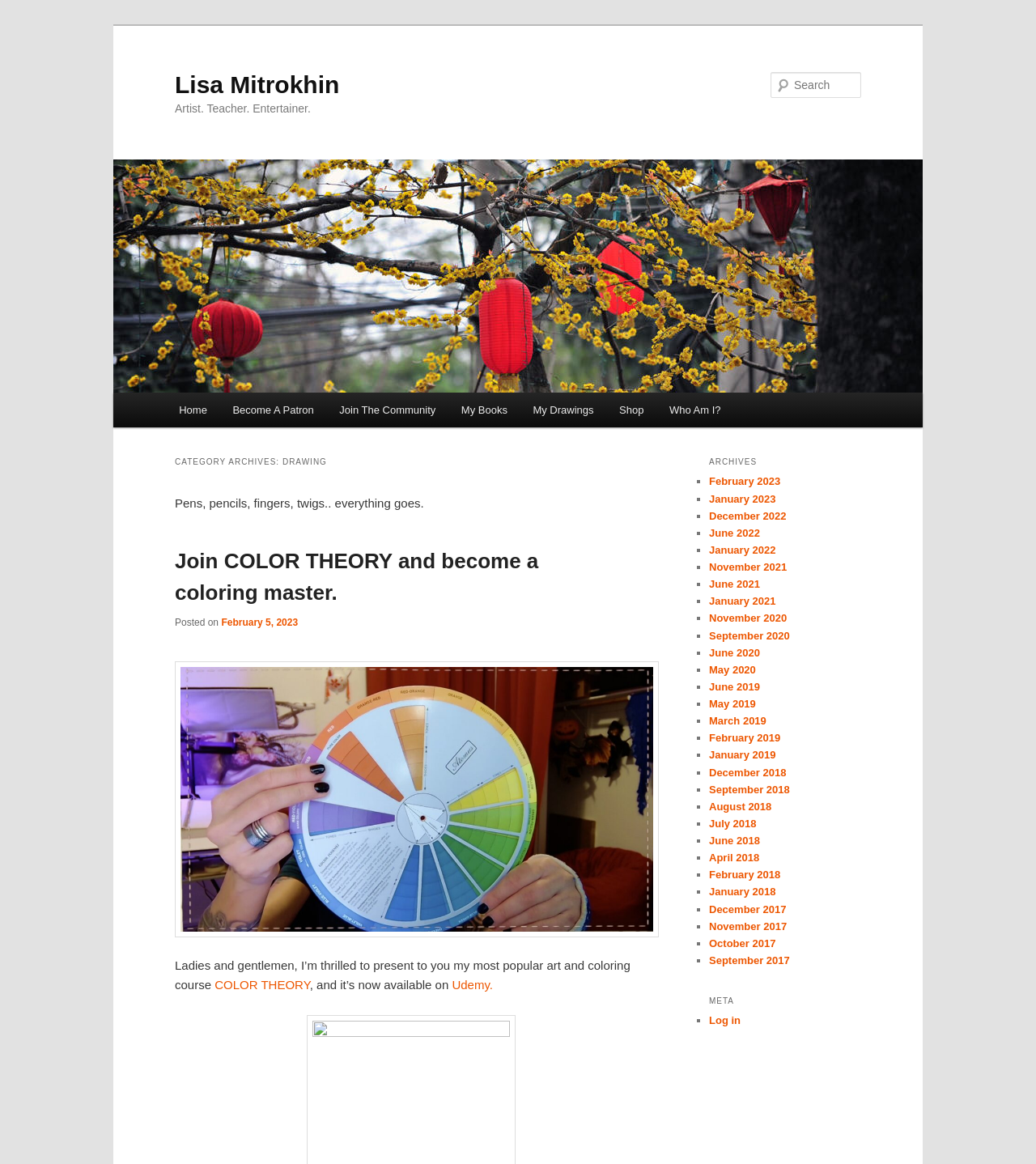How many archive links are available?
Please elaborate on the answer to the question with detailed information.

The number of archive links can be found by counting the list items in the archives section, which are represented by the link elements with the text 'February 2023', 'January 2023', and so on.